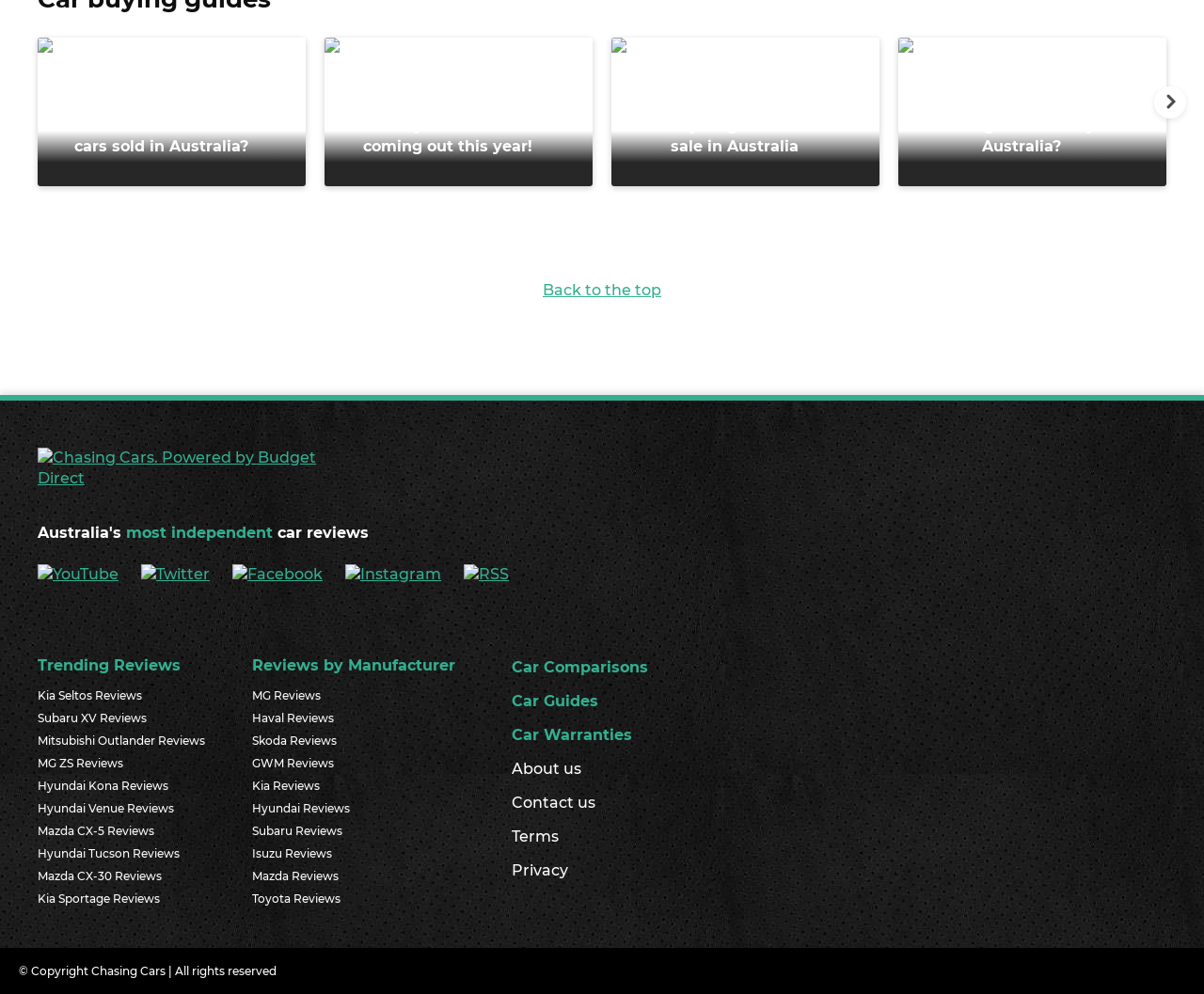Determine the bounding box coordinates of the region I should click to achieve the following instruction: "Check the longest warranty in Australia". Ensure the bounding box coordinates are four float numbers between 0 and 1, i.e., [left, top, right, bottom].

[0.746, 0.038, 0.969, 0.187]